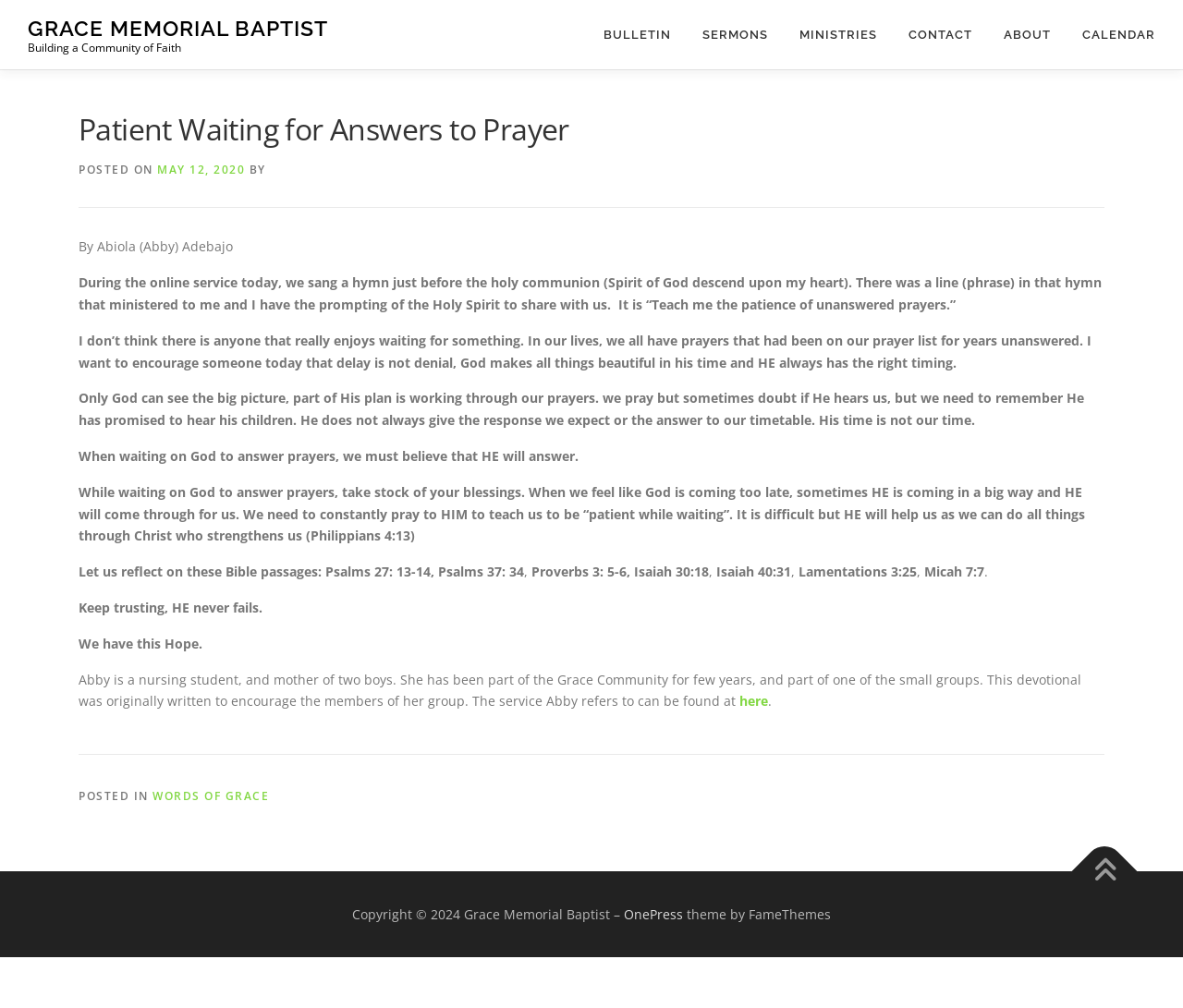Describe all the key features of the webpage in detail.

The webpage is about a devotional article titled "Patient Waiting for Answers to Prayer" from Grace Memorial Baptist. At the top, there is a navigation menu with seven links: "BULLETIN", "SERMONS", "MINISTRIES", "CONTACT", "ABOUT", "CALENDAR", and "GRACE MEMORIAL BAPTIST". 

Below the navigation menu, there is a main content area that contains the devotional article. The article starts with a heading "Patient Waiting for Answers to Prayer" followed by the date "MAY 12, 2020" and the author's name "Abiola (Abby) Adebajo". 

The article is divided into several paragraphs, discussing the importance of patience while waiting for God to answer prayers. The author shares a personal experience and encourages readers to trust in God's timing, citing several Bible passages. 

At the bottom of the article, there is a brief bio of the author, Abby, and a link to the original online service that inspired the devotional. 

The webpage also has a footer section that contains a copyright notice, a link to the "WORDS OF GRACE" category, and a theme credit to OnePress and FameThemes.